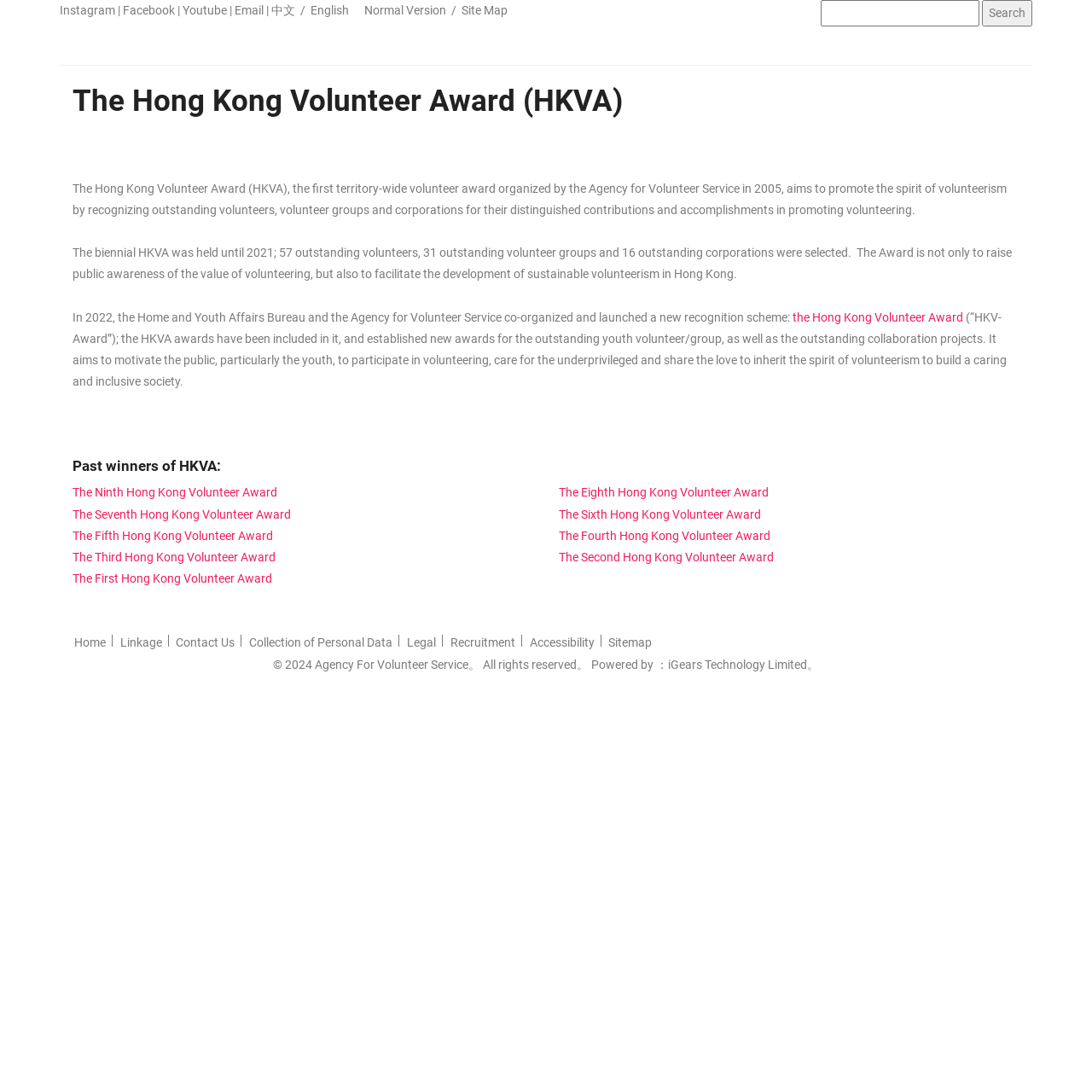Kindly determine the bounding box coordinates for the area that needs to be clicked to execute this instruction: "Switch to English".

[0.284, 0.003, 0.32, 0.016]